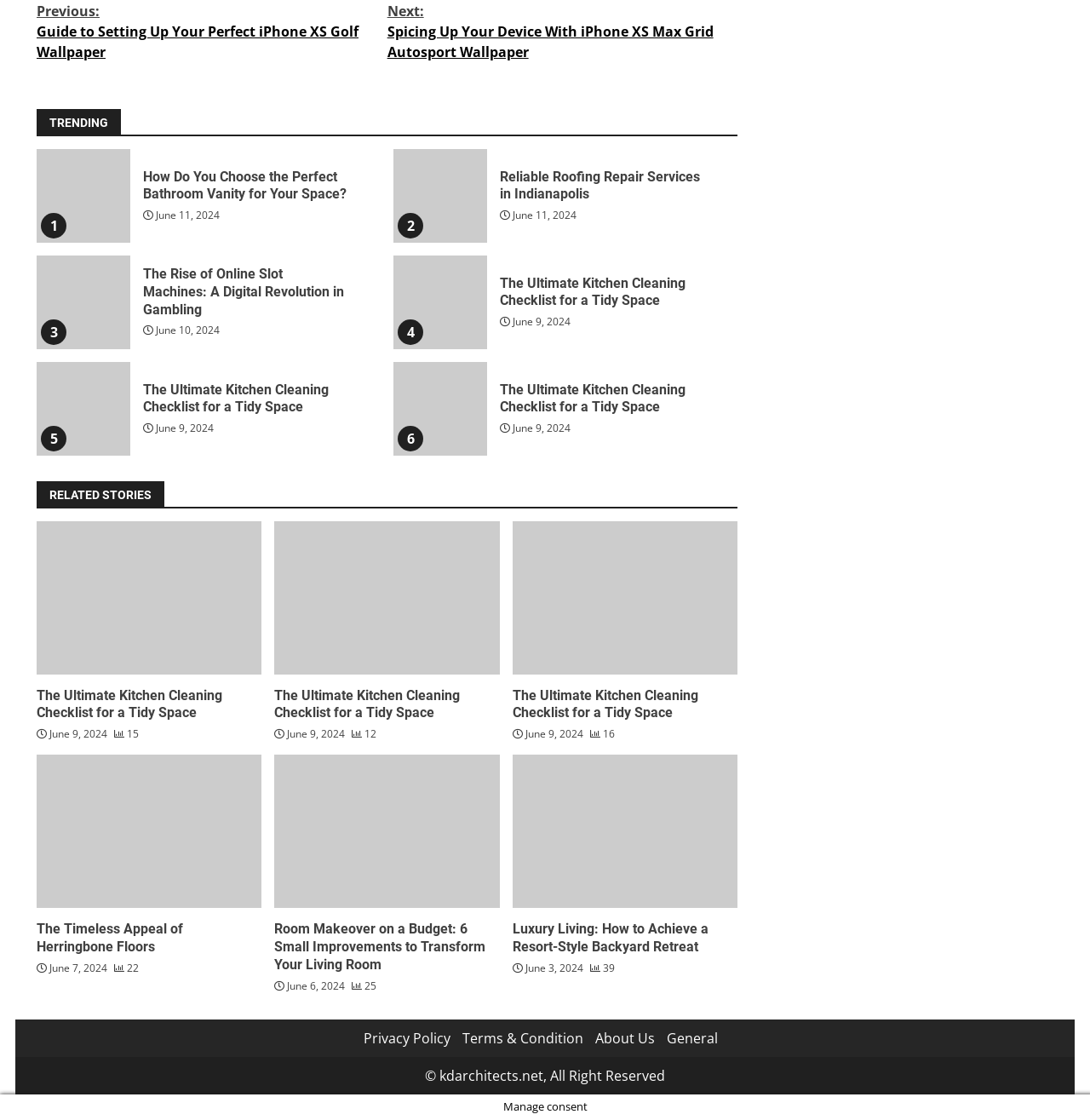Locate the bounding box coordinates of the clickable area needed to fulfill the instruction: "Check 'About Us'".

[0.546, 0.918, 0.601, 0.935]